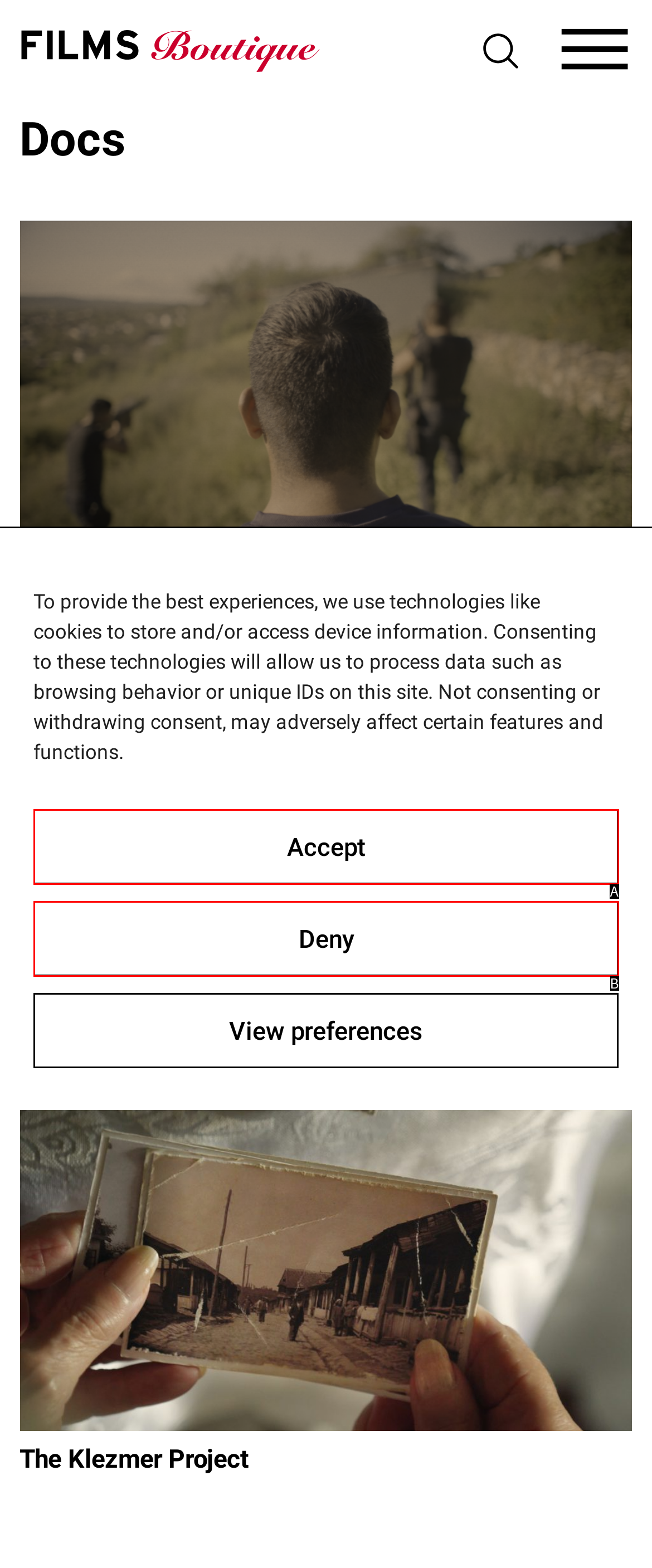Refer to the description: Accept and choose the option that best fits. Provide the letter of that option directly from the options.

A